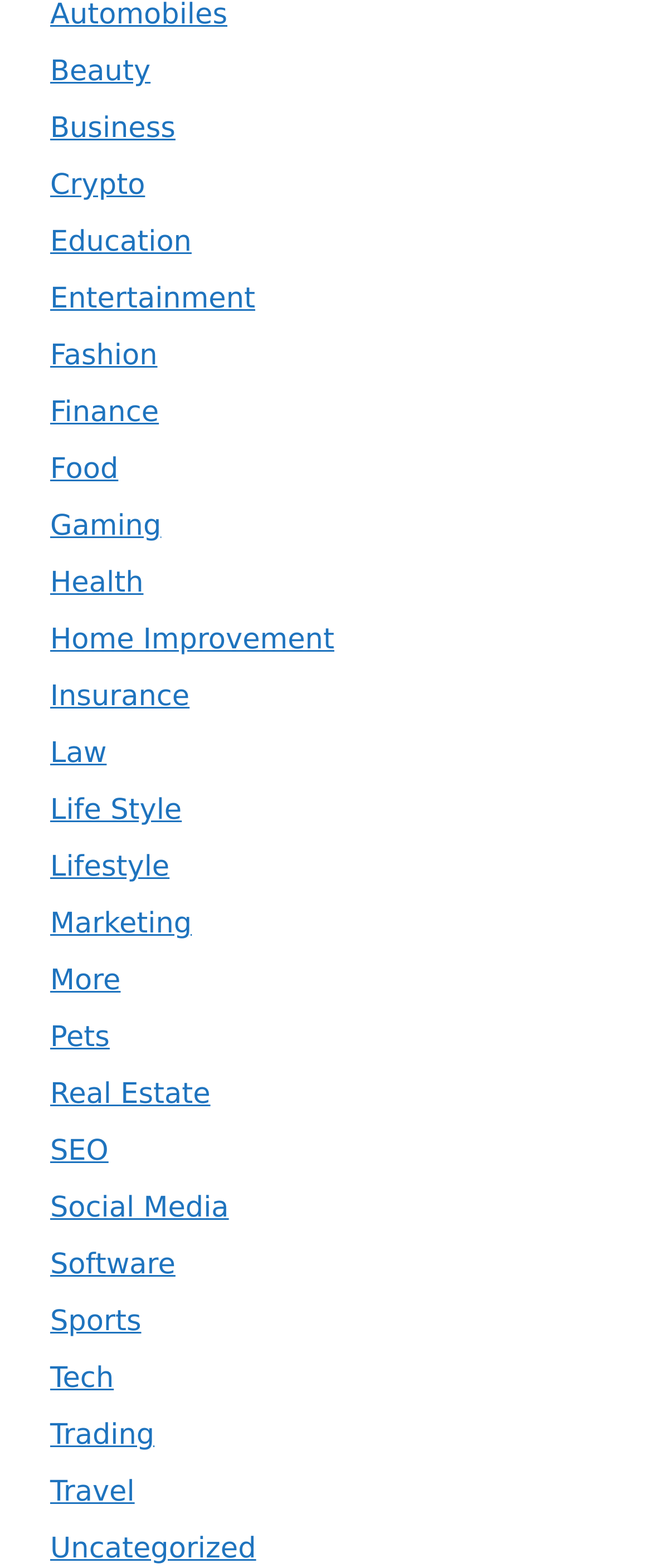Utilize the information from the image to answer the question in detail:
How many categories are available on this webpage?

I counted the number of links on the webpage, and there are 24 categories available, ranging from Beauty to Uncategorized.